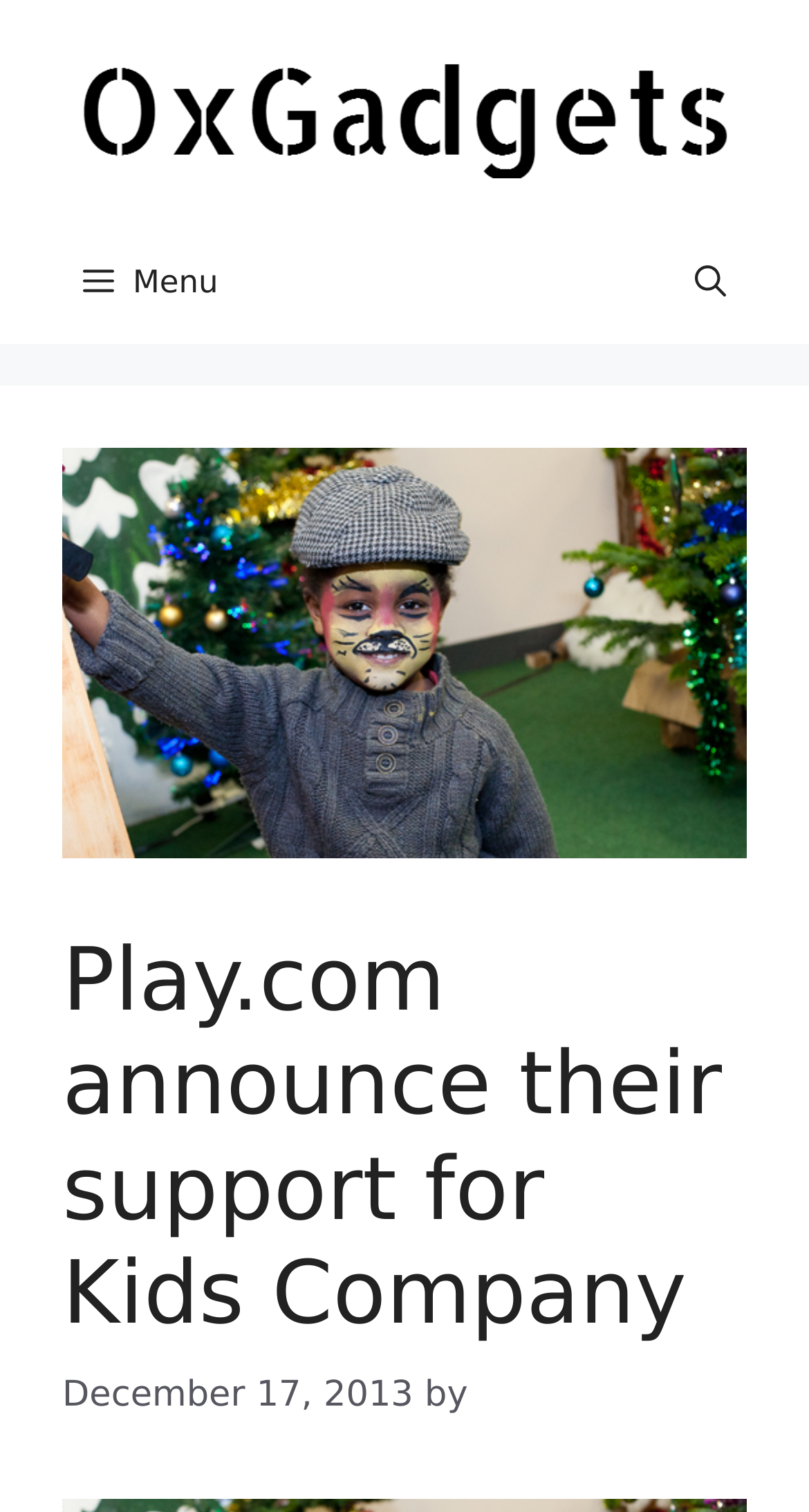Present a detailed account of what is displayed on the webpage.

The webpage is an article page from OxGadgets, with a banner at the top displaying the site's name and logo. Below the banner, there is a primary navigation menu with two buttons: "Menu" and "Open search". 

The main content of the page is a news article with the title "Play.com announce their support for Kids Company" in a large font, which is positioned in the upper half of the page. The title is followed by a timestamp "December 17, 2013" and the author's name, which is not specified. 

There are no images directly within the article content, but the OxGadgets logo is displayed in the top banner. The overall structure of the page is simple, with a clear hierarchy of elements and a focus on the main article content.